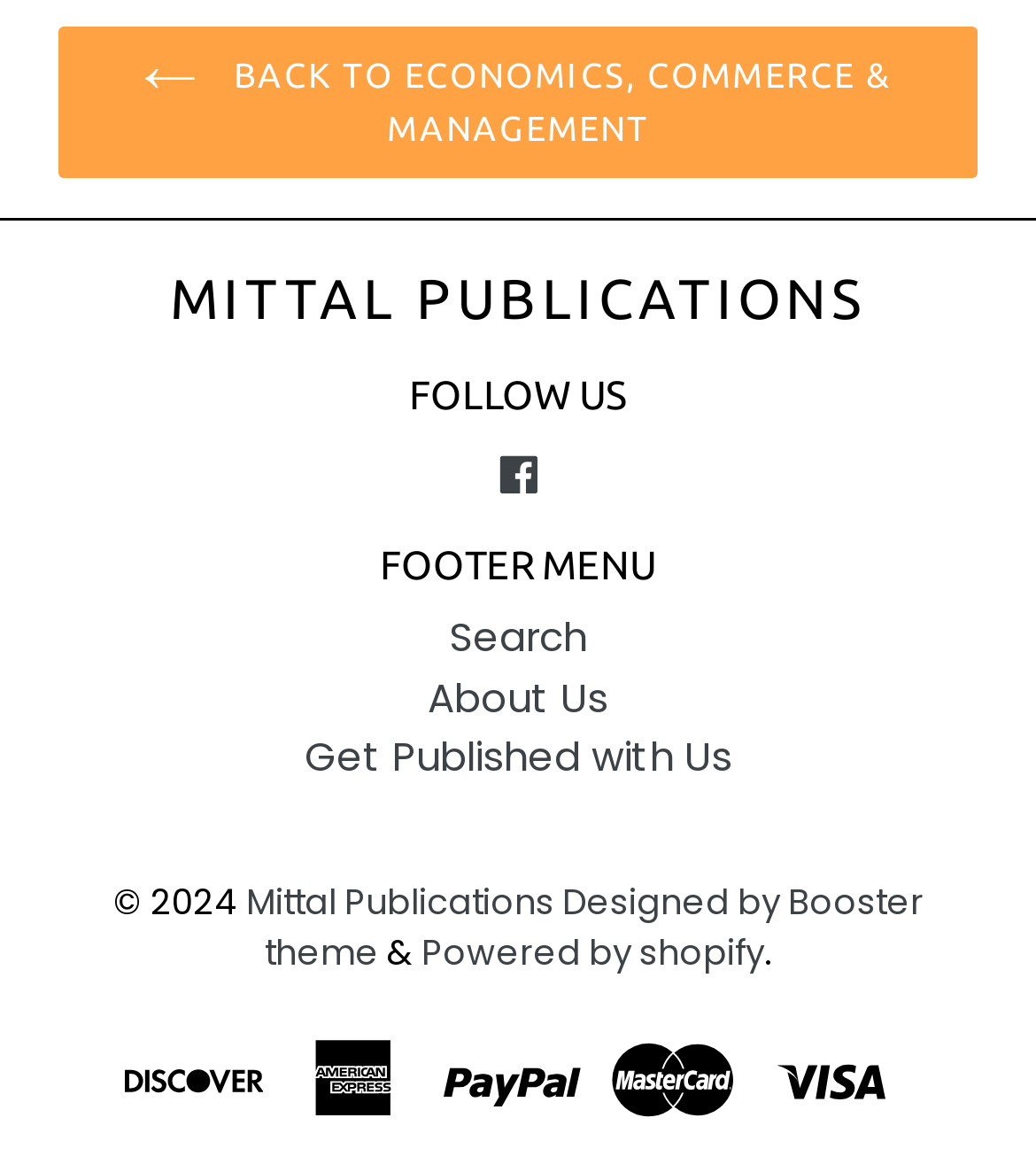Find the bounding box coordinates of the element's region that should be clicked in order to follow the given instruction: "get published with us". The coordinates should consist of four float numbers between 0 and 1, i.e., [left, top, right, bottom].

[0.294, 0.622, 0.706, 0.67]